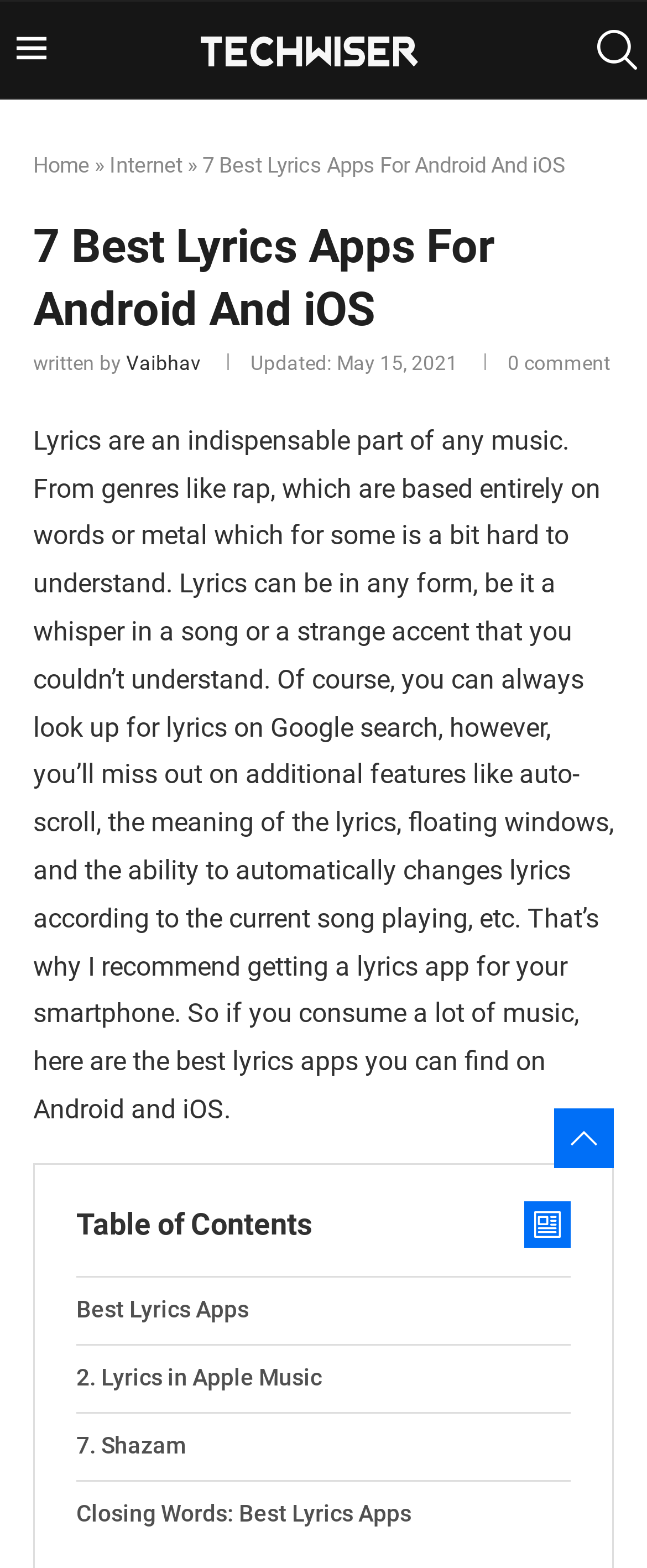Who is the author of this article?
Look at the image and answer the question using a single word or phrase.

Vaibhav